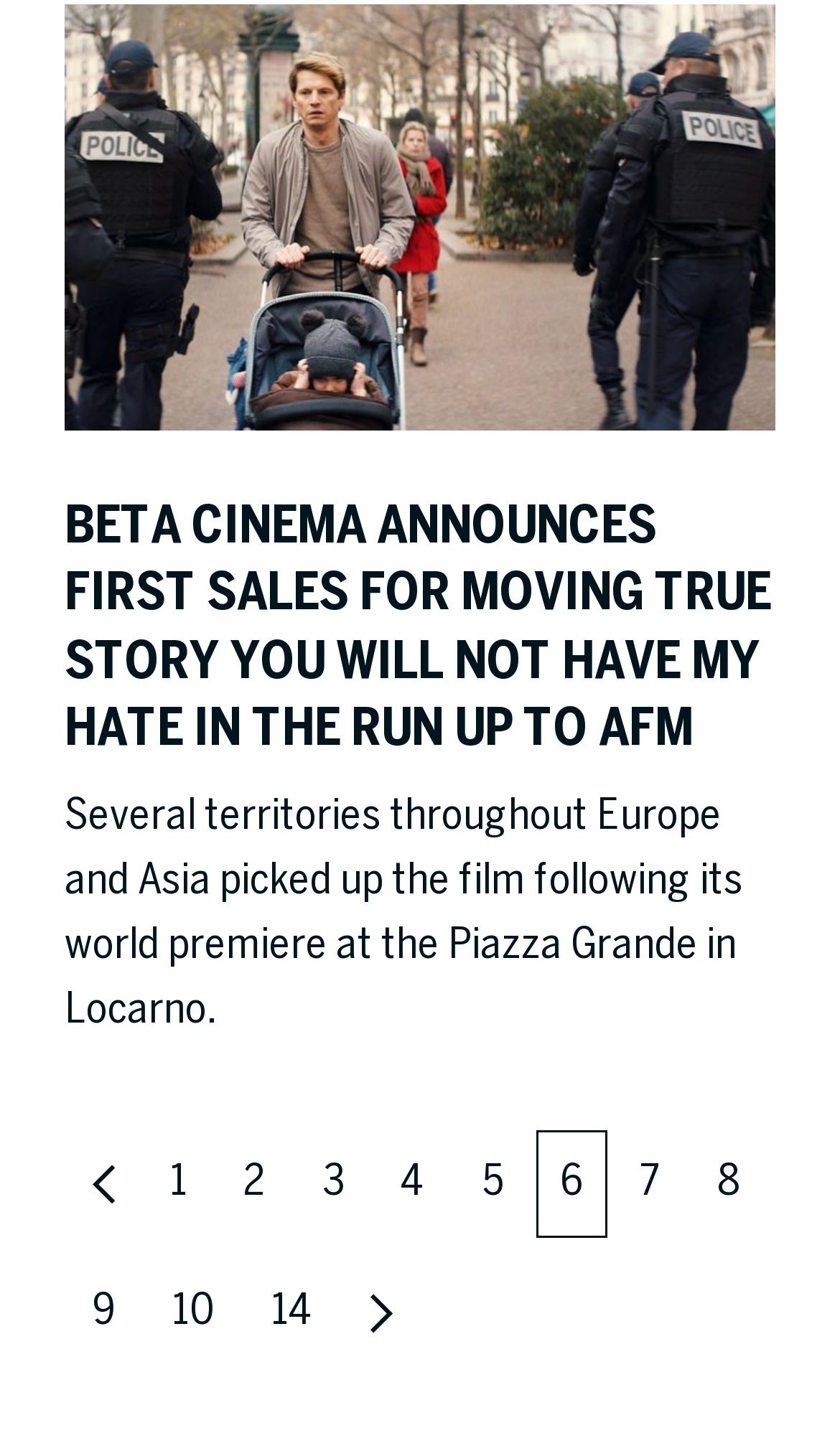Answer succinctly with a single word or phrase:
What is the last link on the webpage?

14